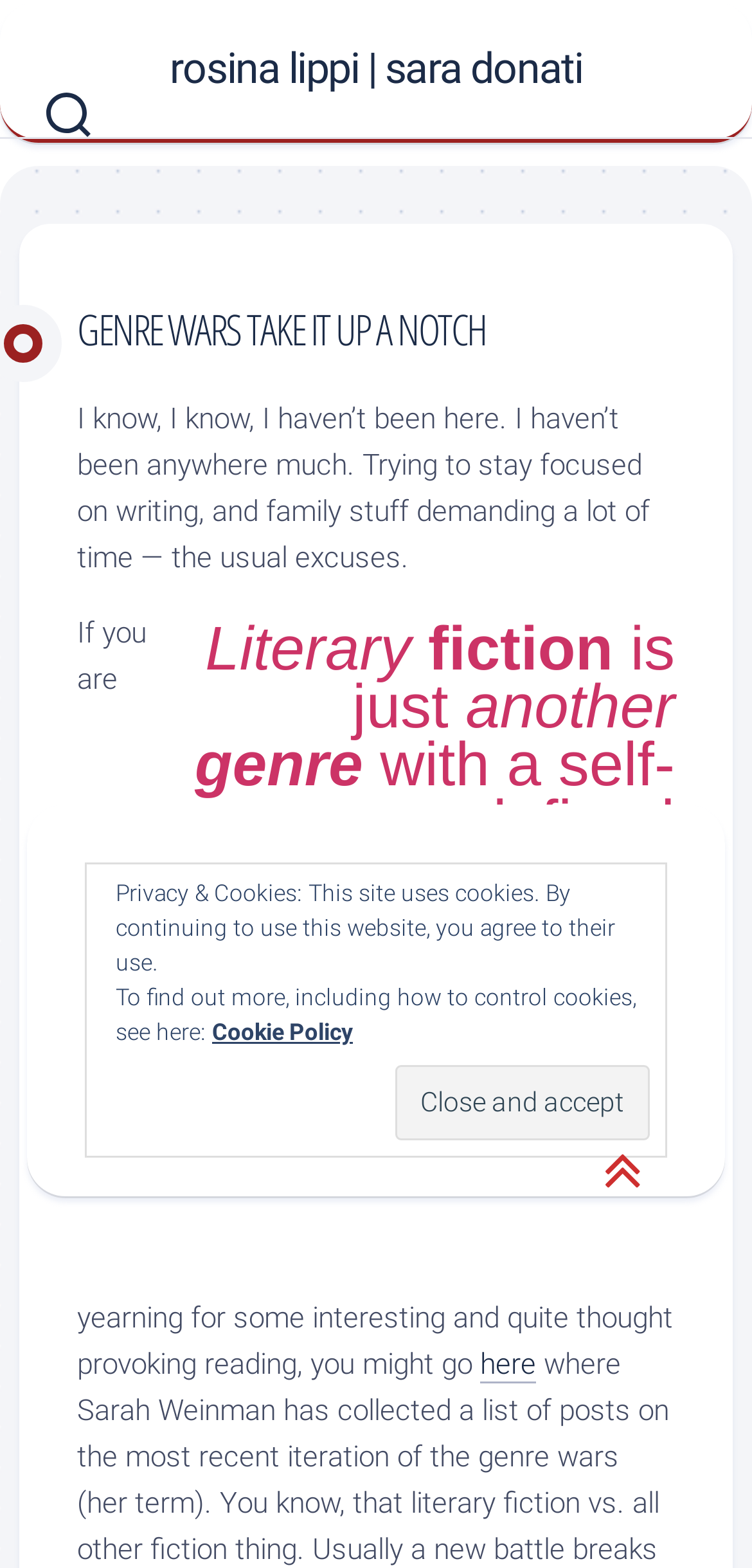Answer the question with a single word or phrase: 
What is the purpose of the cookies on this site?

To control cookies